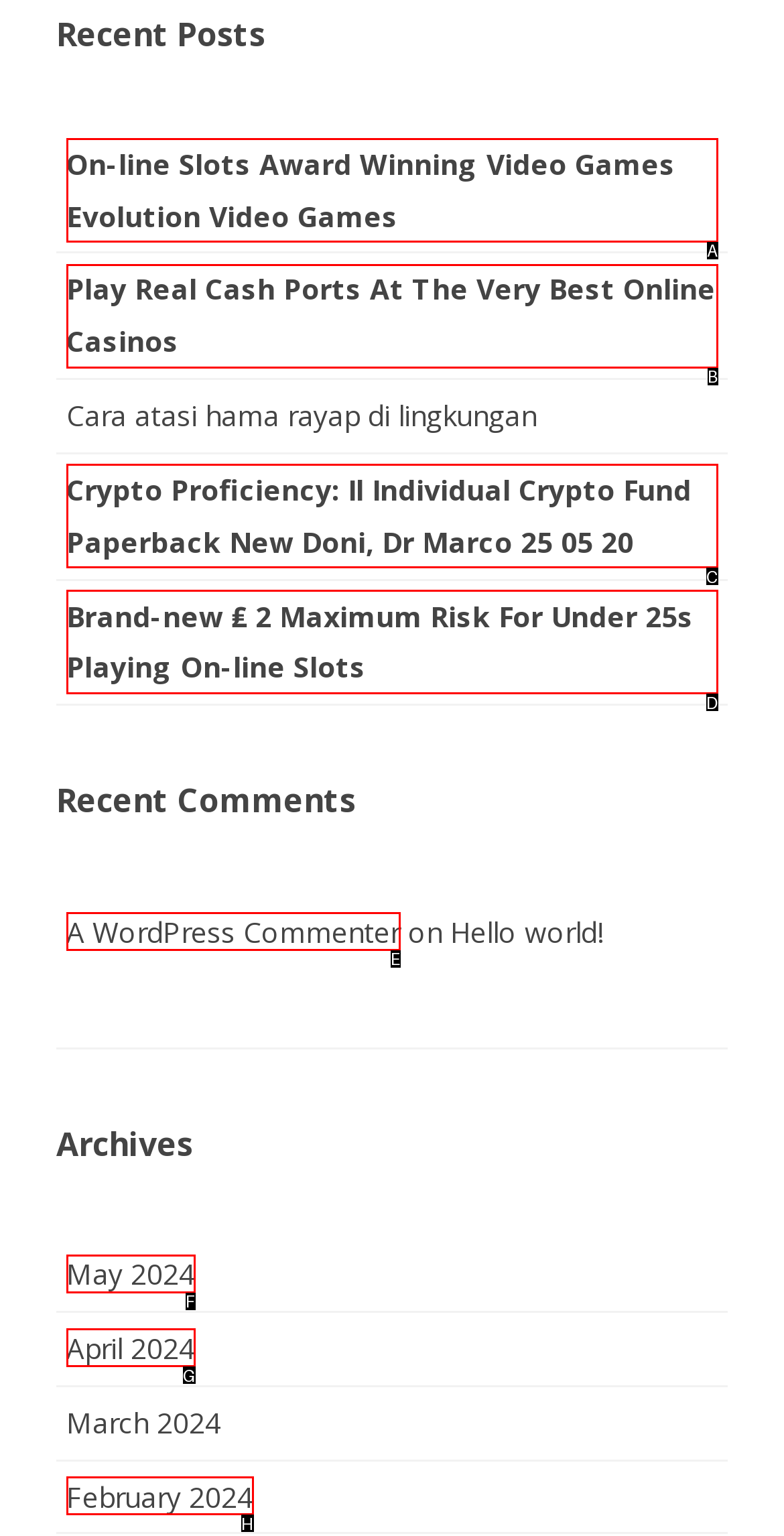Based on the description: Accept All, select the HTML element that best fits. Reply with the letter of the correct choice from the options given.

None